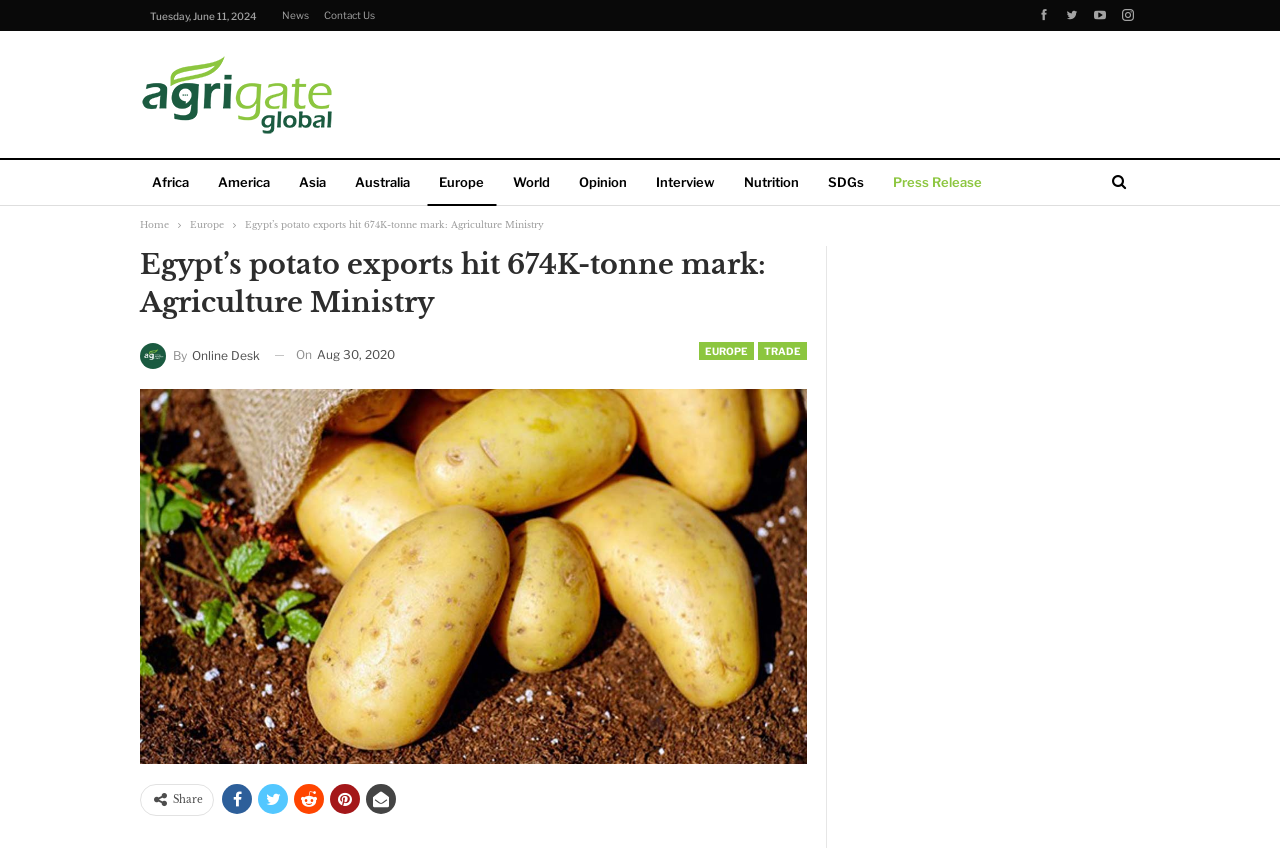Using the format (top-left x, top-left y, bottom-right x, bottom-right y), provide the bounding box coordinates for the described UI element. All values should be floating point numbers between 0 and 1: Contact us

[0.253, 0.011, 0.293, 0.025]